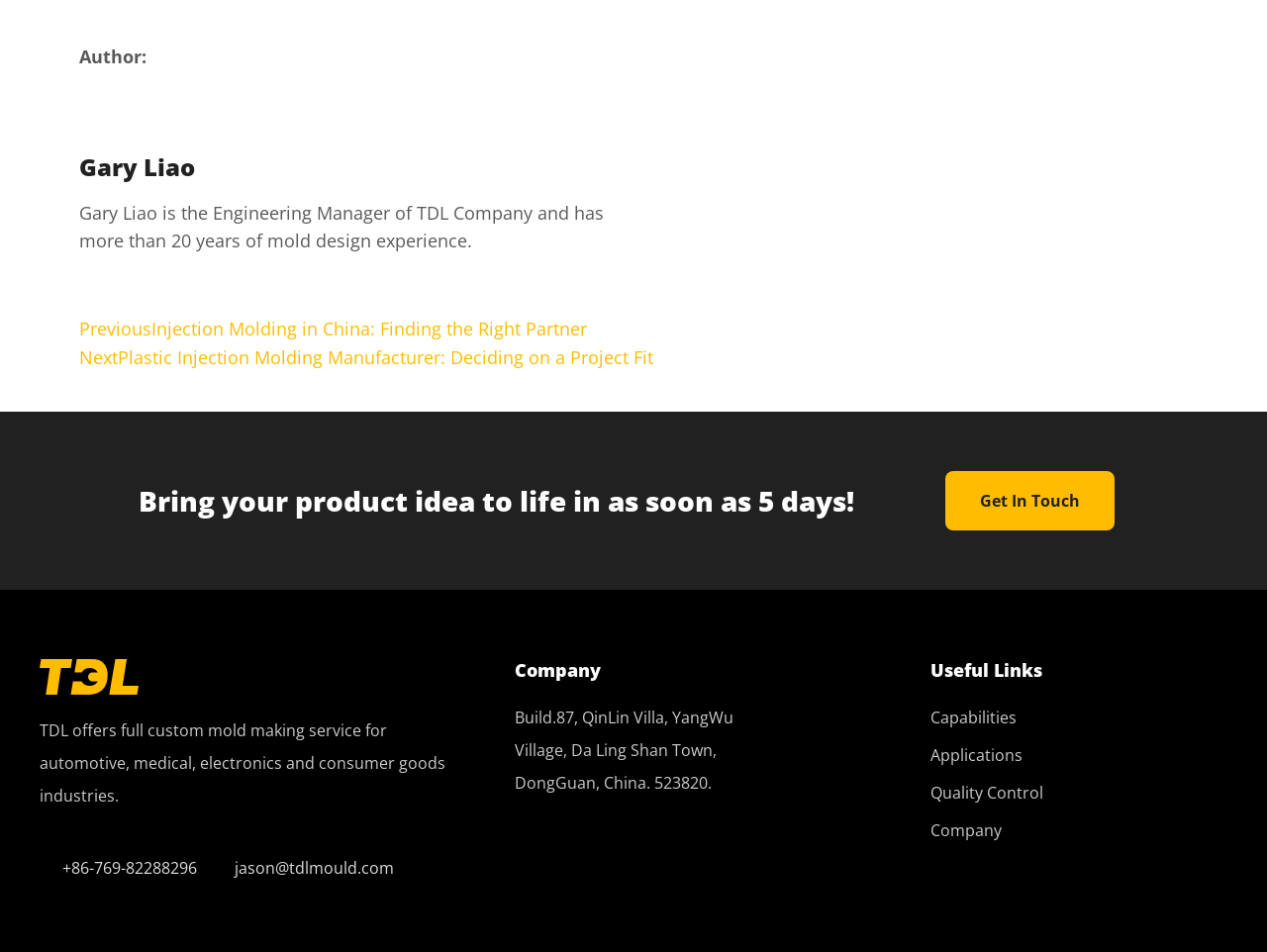Carefully examine the image and provide an in-depth answer to the question: What is the purpose of the company?

The purpose of the company is mentioned in the static text element with the text 'TDL offers full custom mold making service for automotive, medical, electronics and consumer goods industries.' which is located at the top of the webpage.